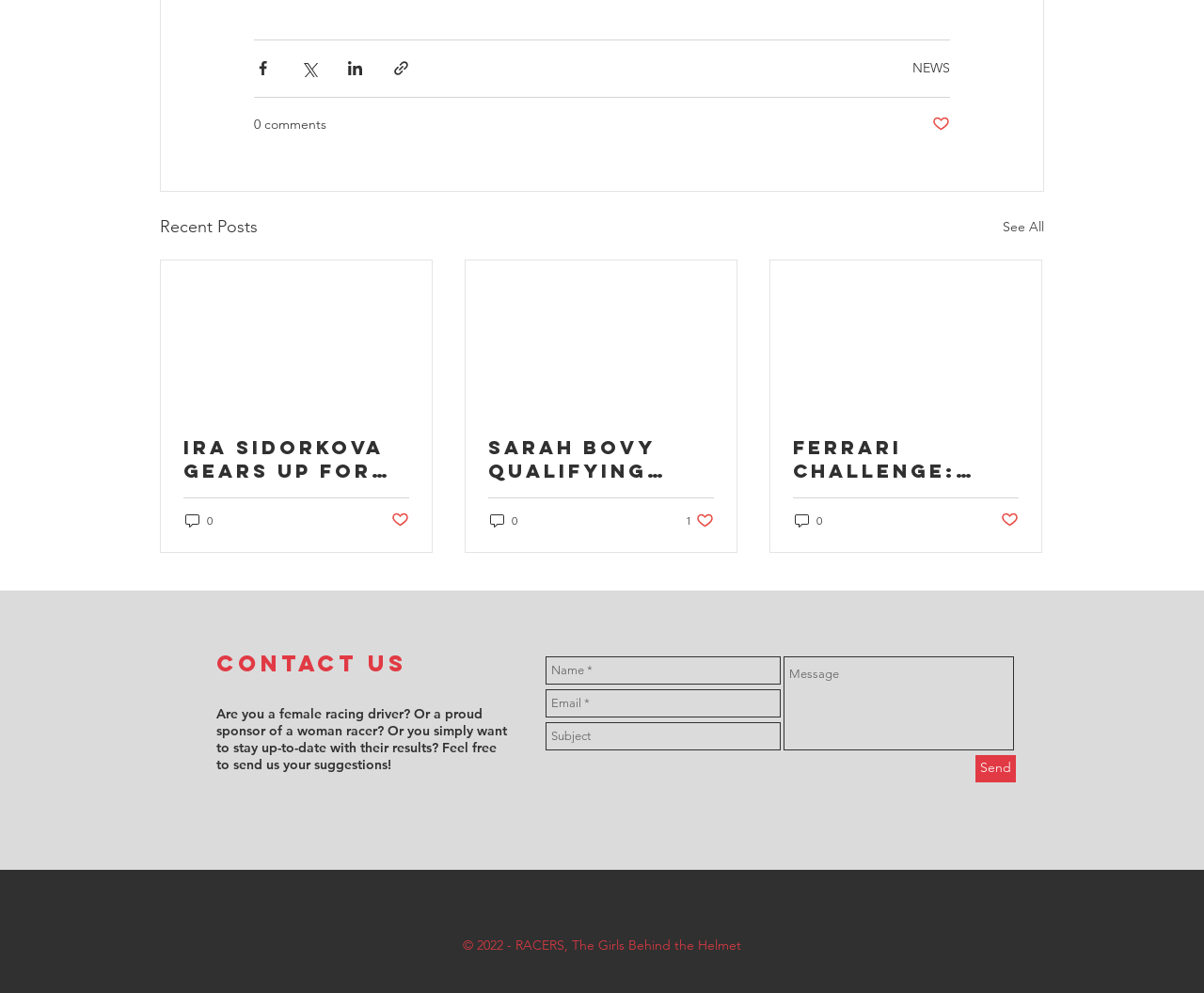Please determine the bounding box coordinates of the element to click in order to execute the following instruction: "Share via Facebook". The coordinates should be four float numbers between 0 and 1, specified as [left, top, right, bottom].

[0.211, 0.06, 0.226, 0.078]